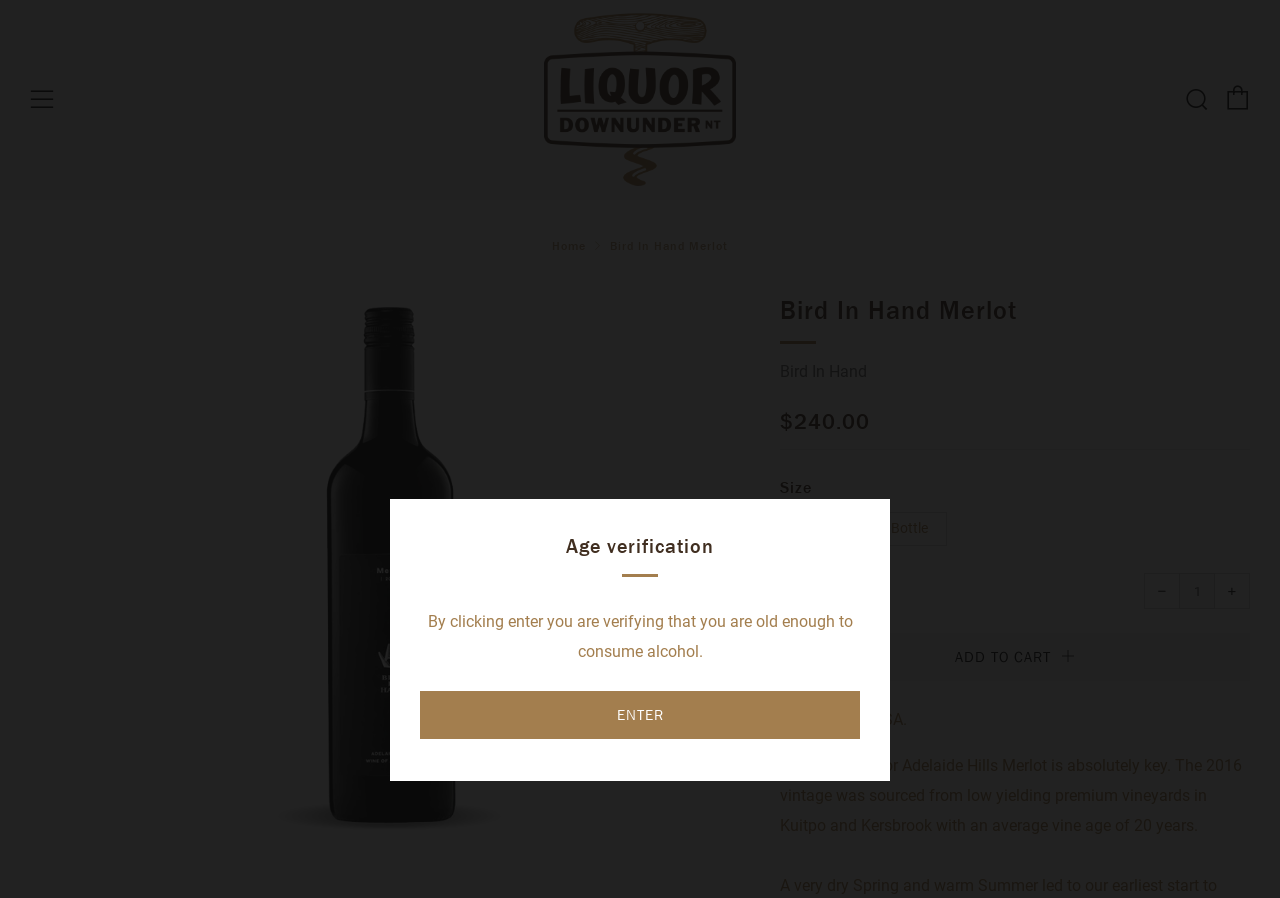What region is the wine from?
Look at the image and provide a short answer using one word or a phrase.

Adelaide Hills, SA